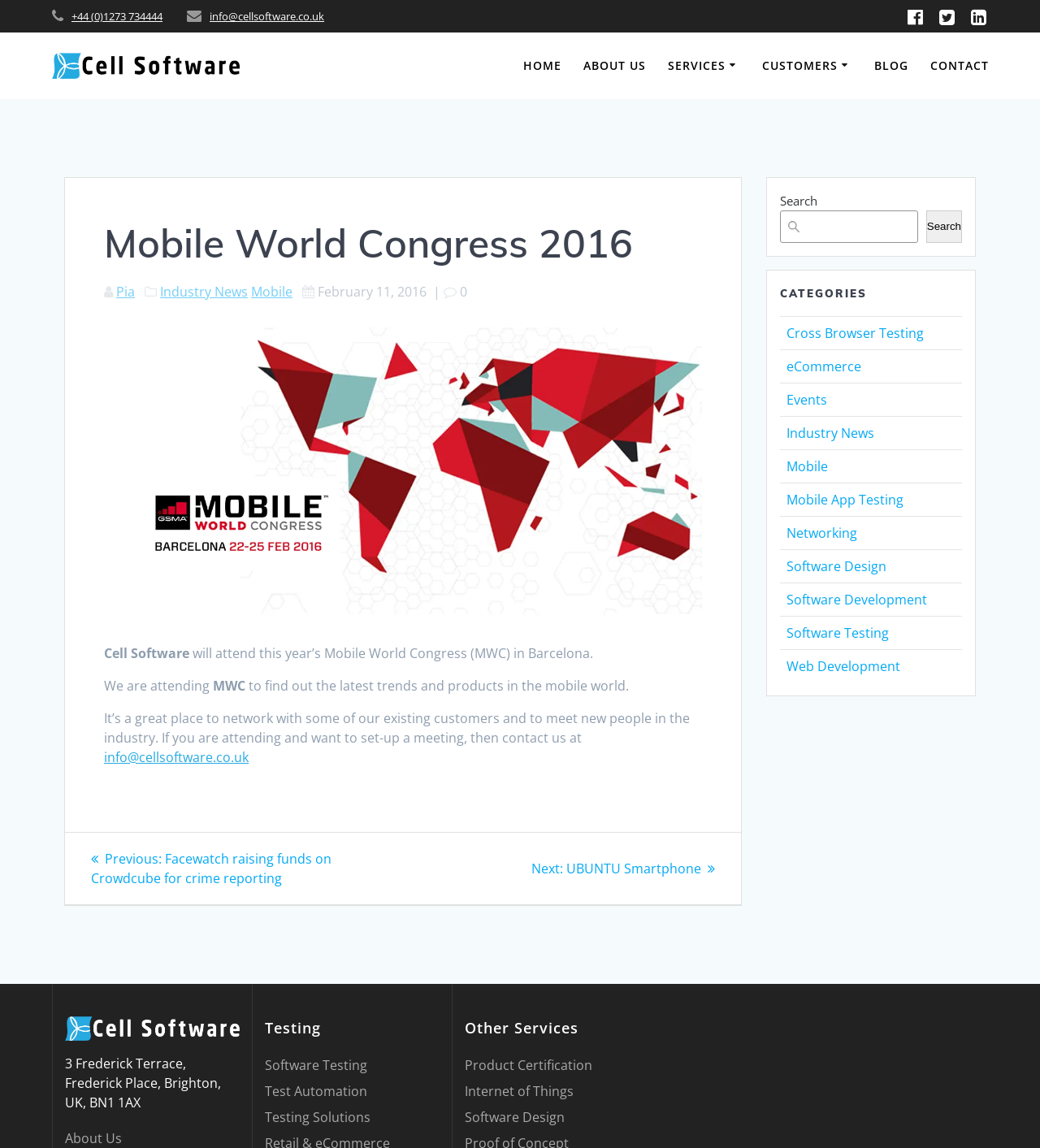Pinpoint the bounding box coordinates of the element to be clicked to execute the instruction: "Read the latest industry news".

[0.154, 0.246, 0.238, 0.262]